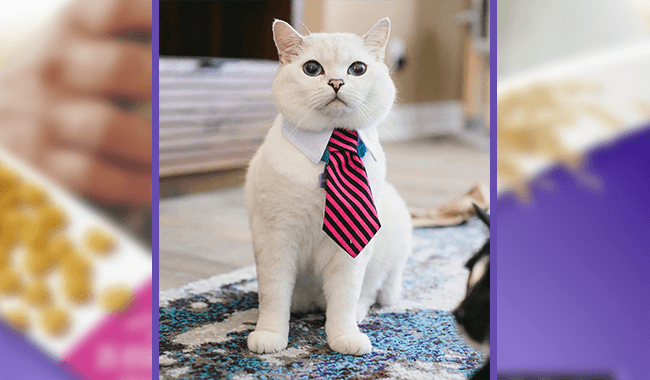Give a one-word or one-phrase response to the question: 
What is the color of the rug?

blue and grey